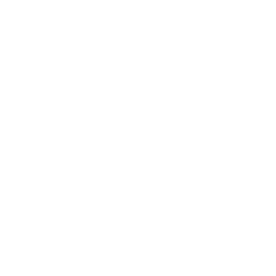Explain all the elements you observe in the image.

This image features a sleek and modern visual design, characterized by a white abstract background that serves as a versatile backdrop suitable for presentation designs and websites. It is likely intended to enhance the aesthetic appeal of web content, blending seamlessly with various themes and content types. The abstract nature of the design allows it to evoke a sense of elegance and professionalism, making it an ideal choice for showcasing important information or promotional materials. This particular design aligns well with the context of the "Active Members Weekend," emphasizing a relaxed and engaging atmosphere for attendees, while supporting the overall messaging related to the event.